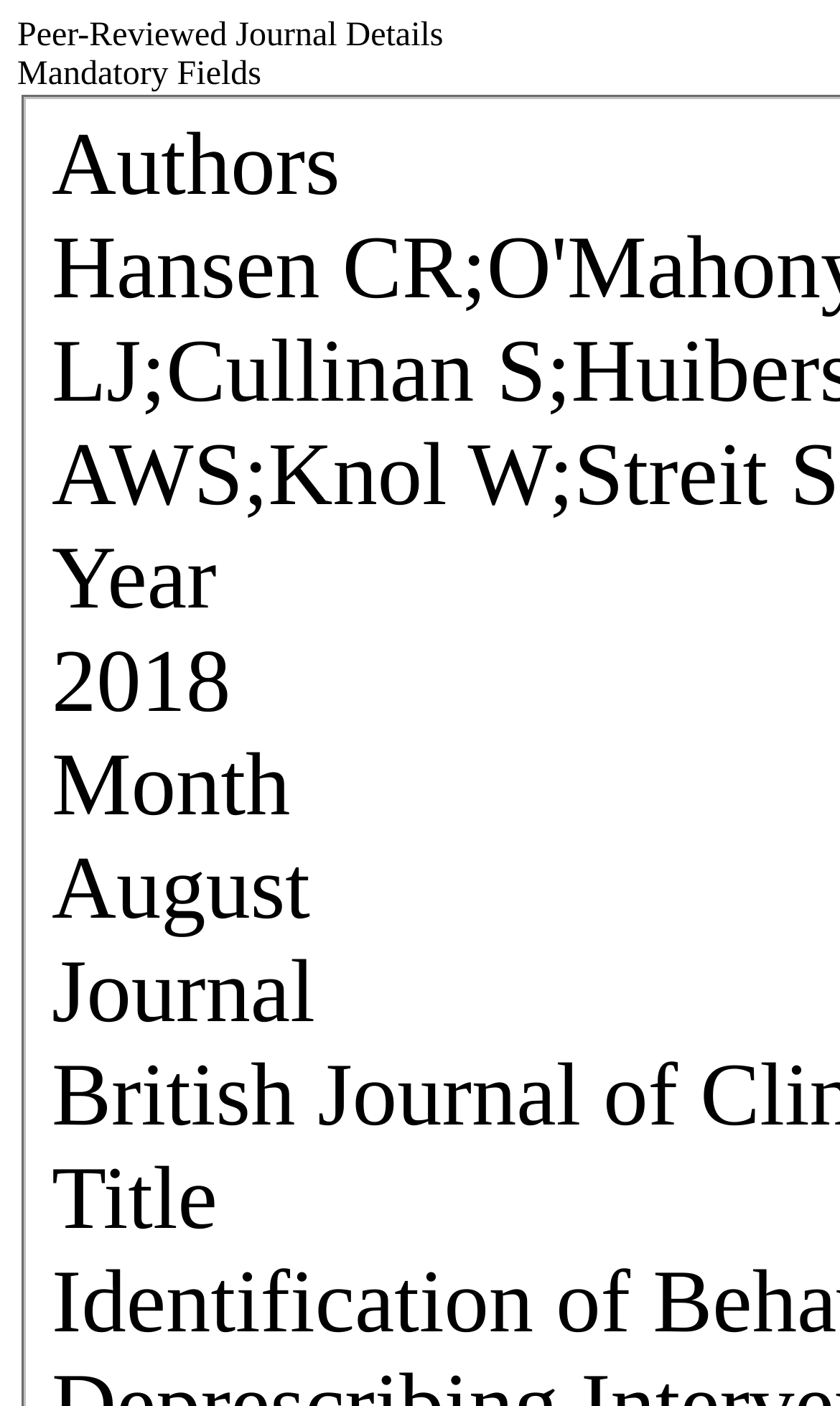Answer the question below using just one word or a short phrase: 
How many mandatory fields are there?

6